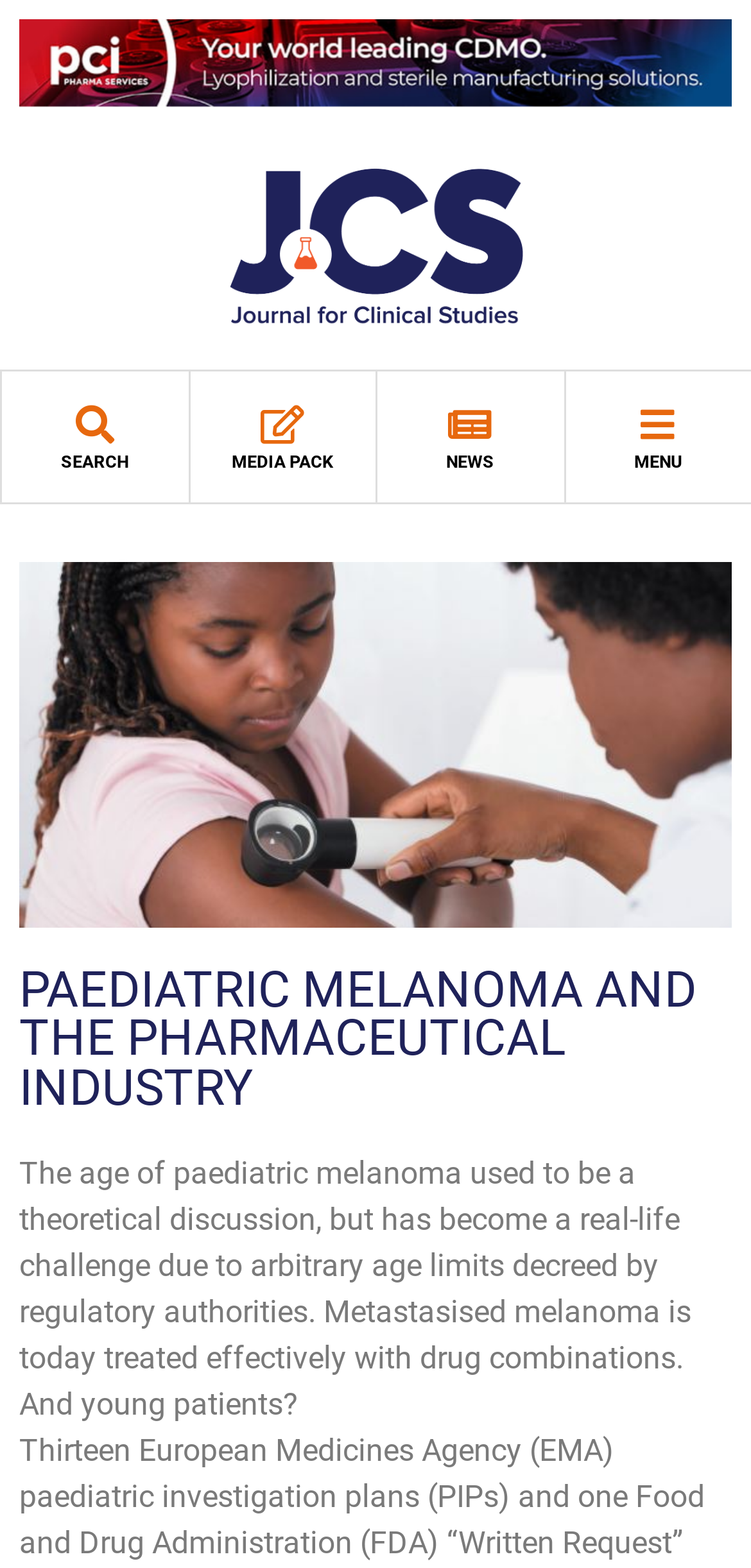What is the tone of the static text? Observe the screenshot and provide a one-word or short phrase answer.

Informative